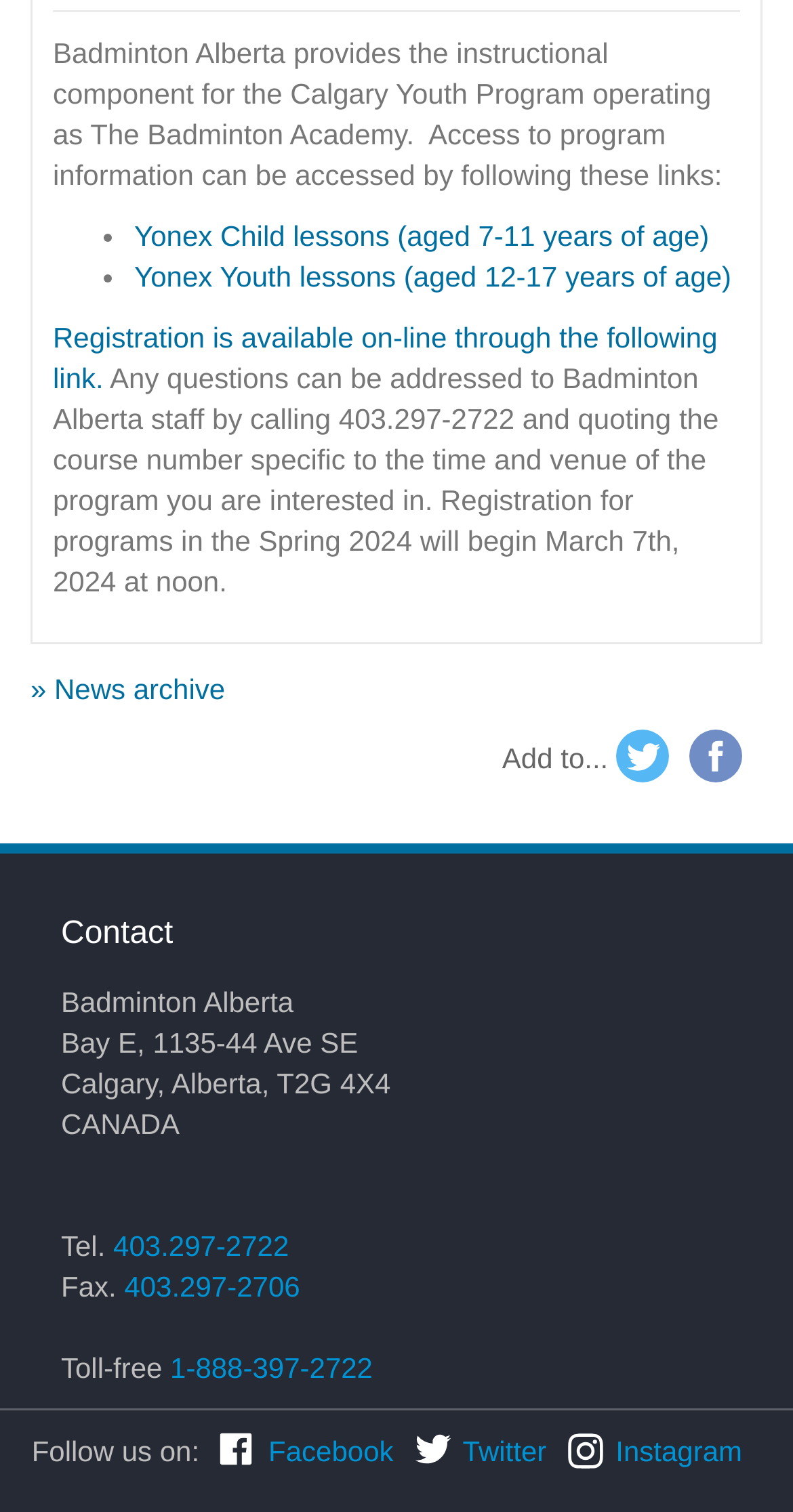Could you indicate the bounding box coordinates of the region to click in order to complete this instruction: "Follow on Facebook".

[0.277, 0.949, 0.496, 0.97]